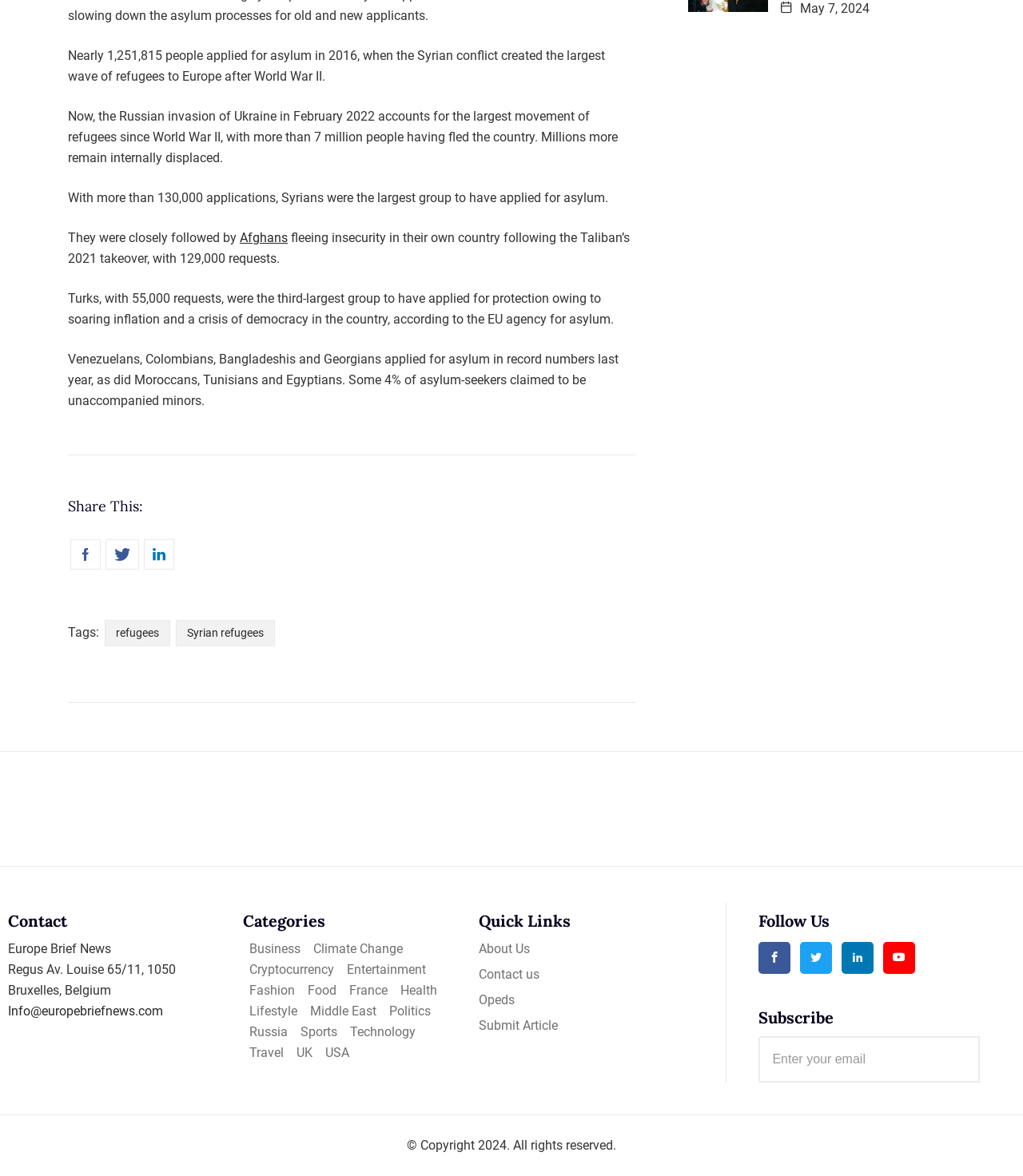Determine the bounding box coordinates of the clickable region to carry out the instruction: "Visit the Europe Brief News homepage".

[0.388, 0.646, 0.612, 0.724]